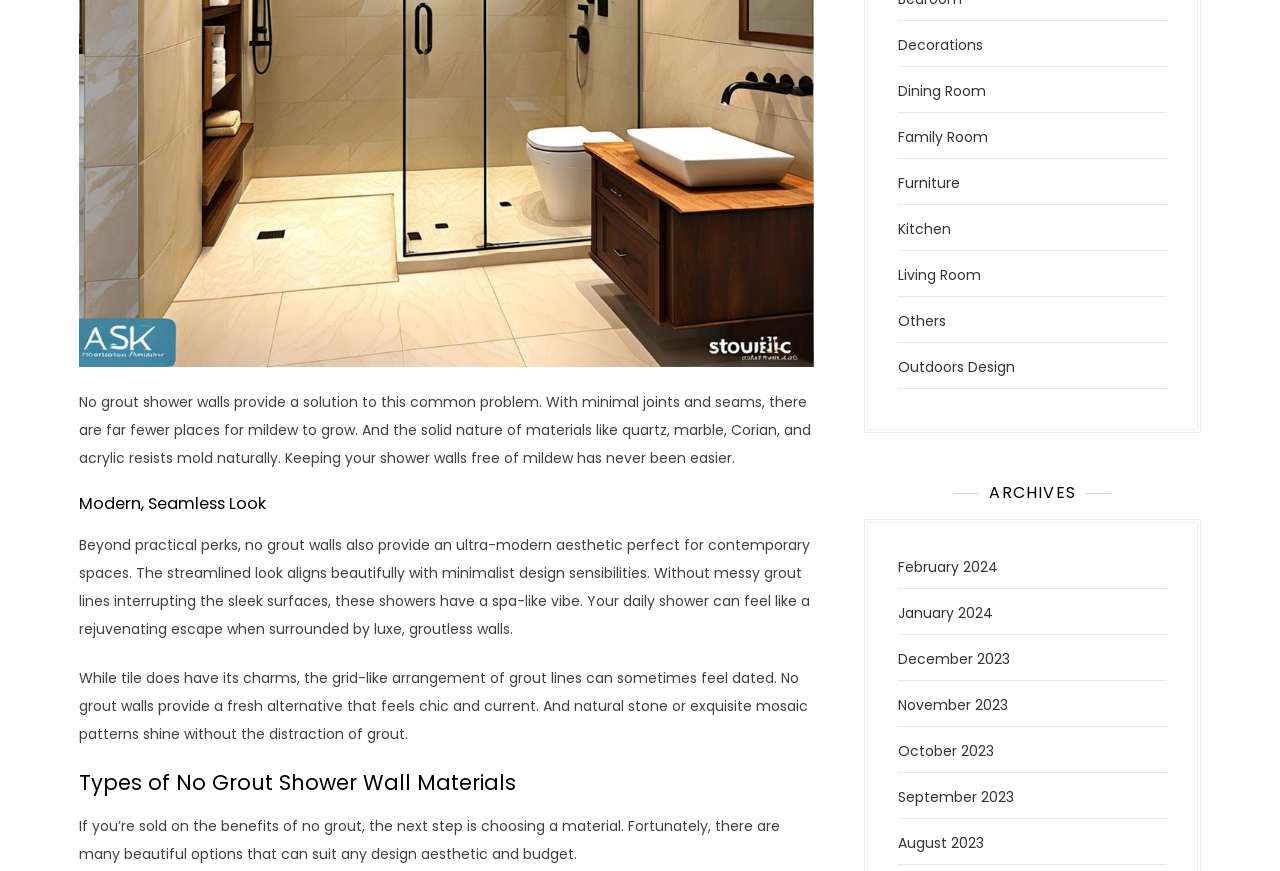Please specify the bounding box coordinates of the clickable region necessary for completing the following instruction: "Check archives for February 2024". The coordinates must consist of four float numbers between 0 and 1, i.e., [left, top, right, bottom].

[0.702, 0.64, 0.78, 0.663]